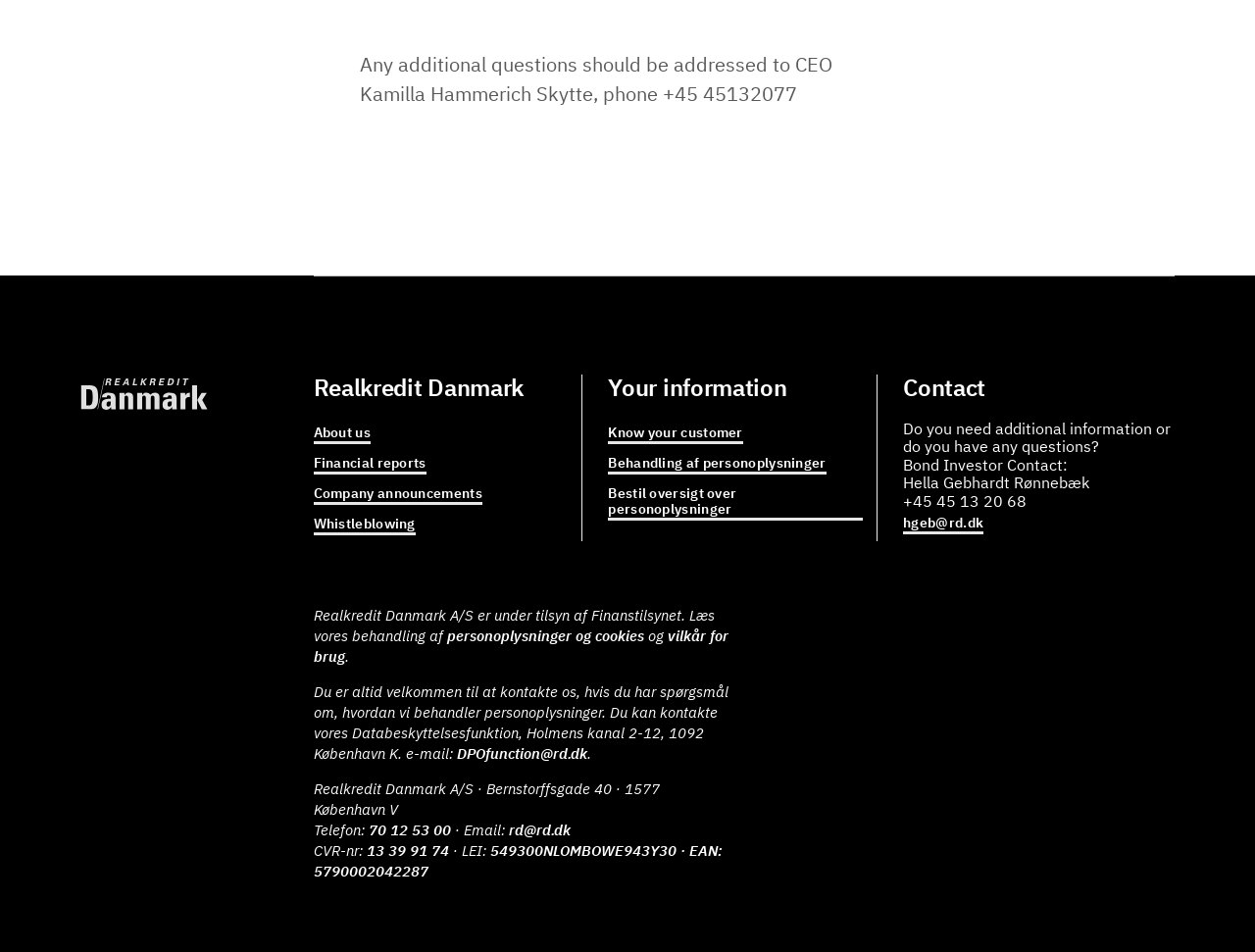Determine the bounding box coordinates of the clickable region to carry out the instruction: "Go to the Help Center".

None